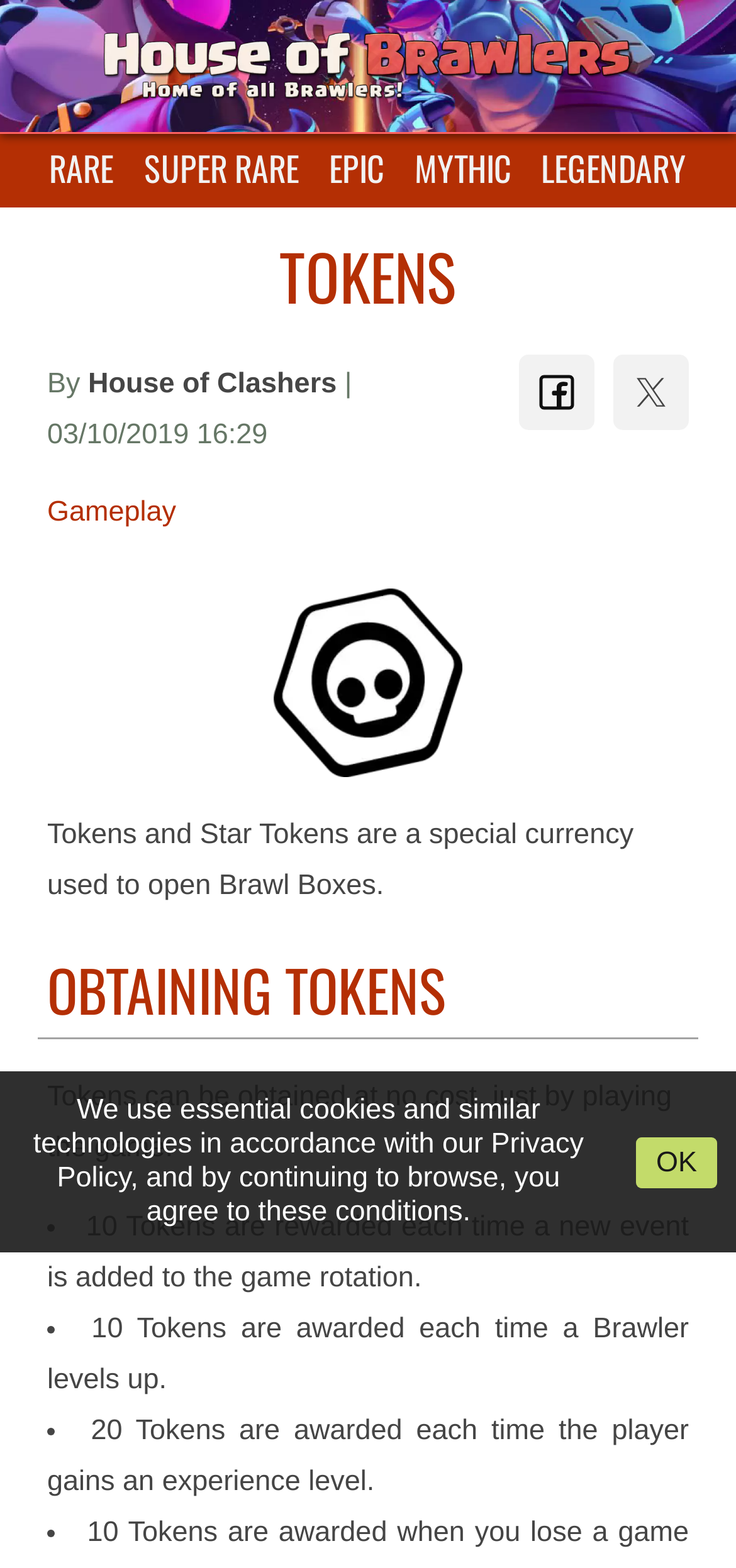Answer this question using a single word or a brief phrase:
What is the name of the website?

House of Brawlers